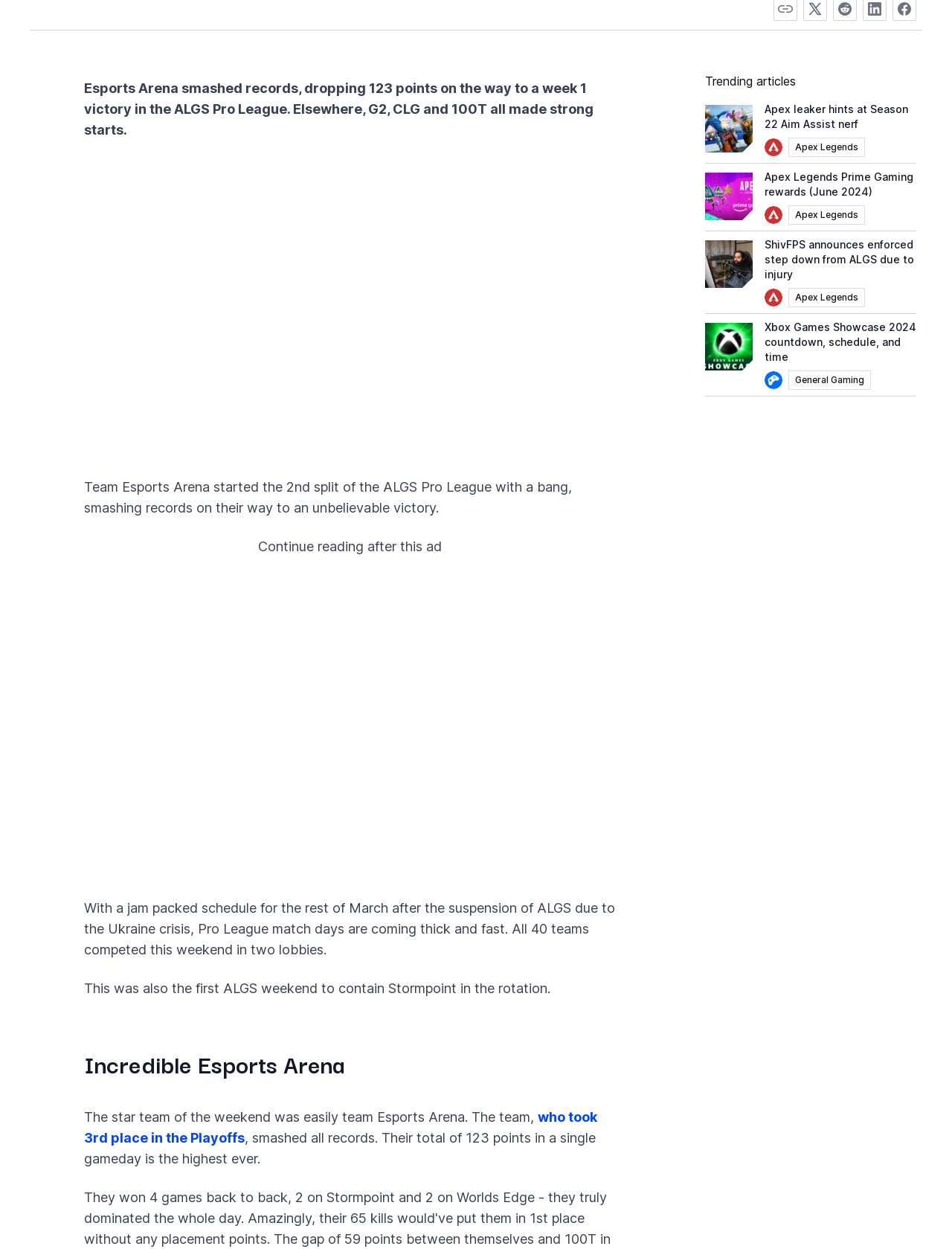What is the topic of the main article?
Answer the question based on the image using a single word or a brief phrase.

Esports Arena